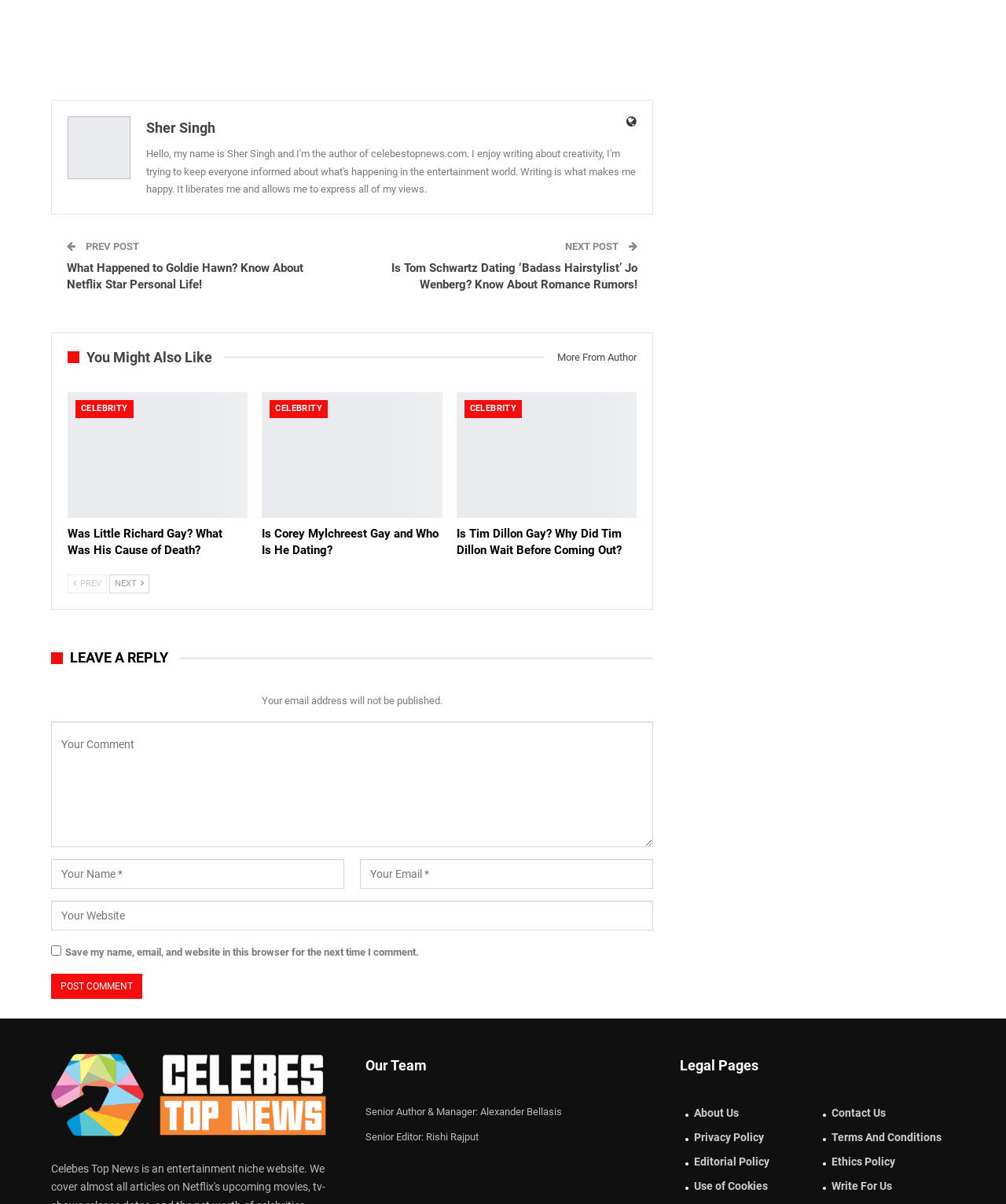Can you pinpoint the bounding box coordinates for the clickable element required for this instruction: "Click on the 'CELEBRITY' category"? The coordinates should be four float numbers between 0 and 1, i.e., [left, top, right, bottom].

[0.075, 0.332, 0.133, 0.347]